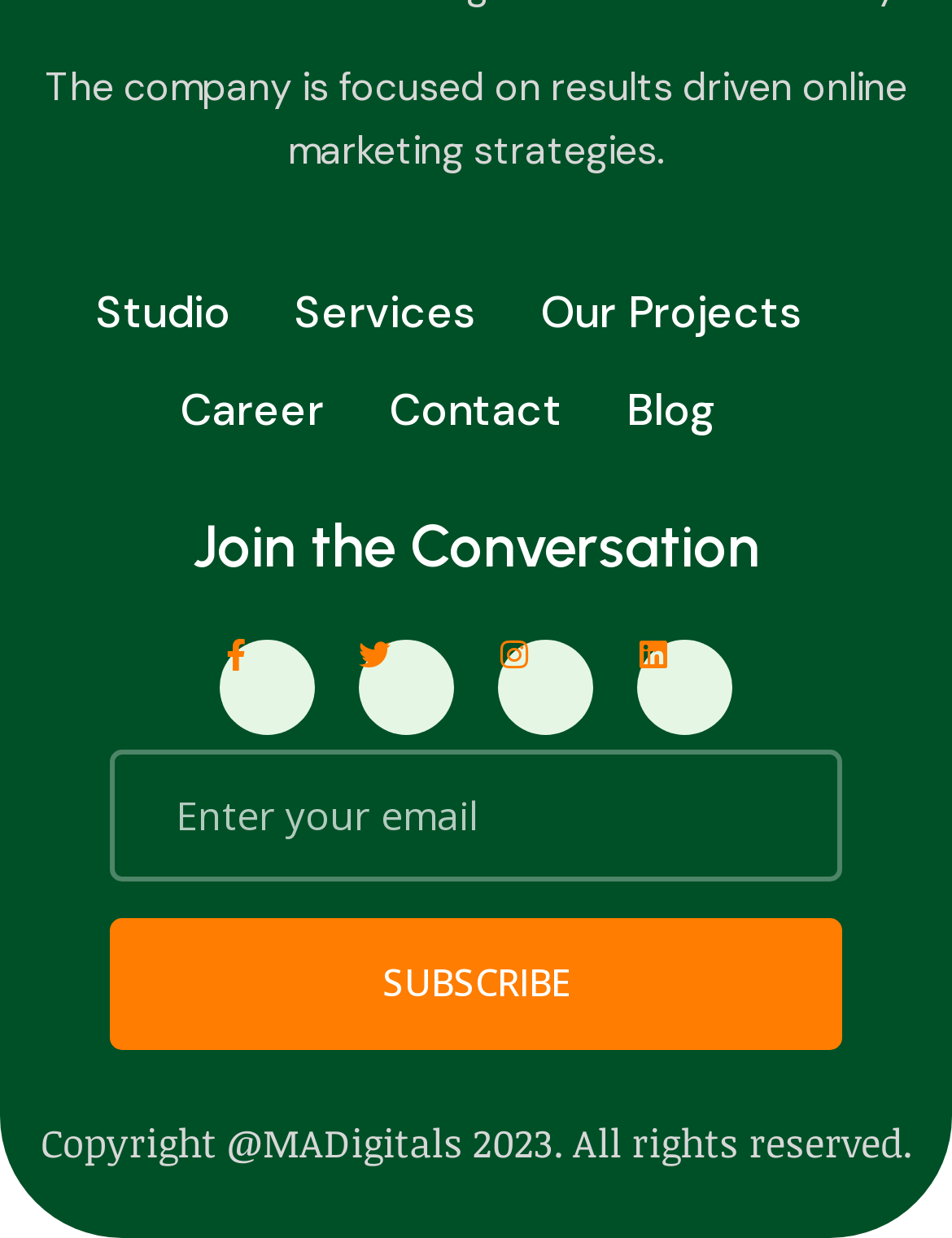Highlight the bounding box coordinates of the element you need to click to perform the following instruction: "Enter your email."

[0.115, 0.605, 0.885, 0.711]